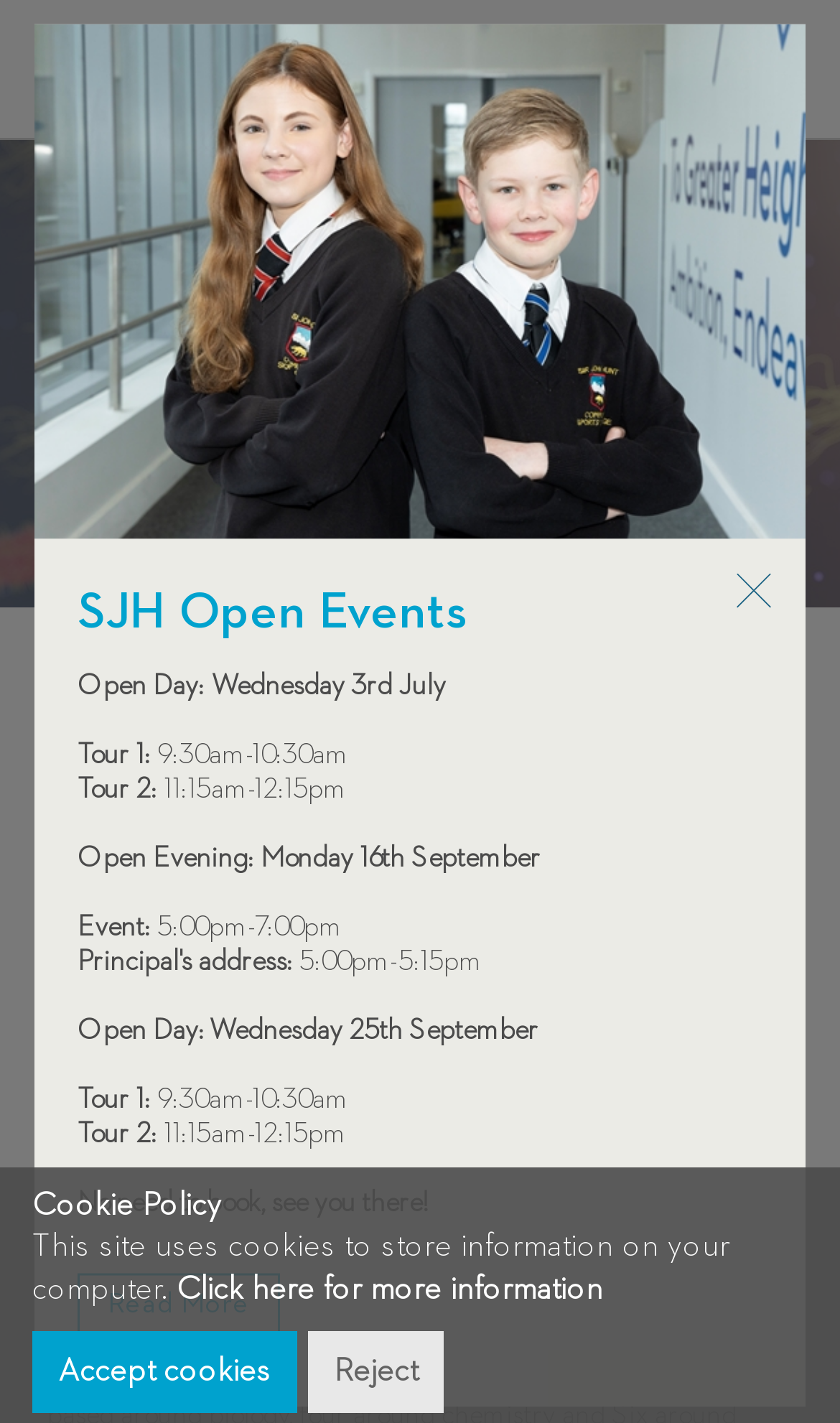What is the curriculum page about?
Based on the screenshot, give a detailed explanation to answer the question.

The curriculum page is about science because the layout table cell contains the text 'SCIENCE' and the heading 'Science' is present in the page.